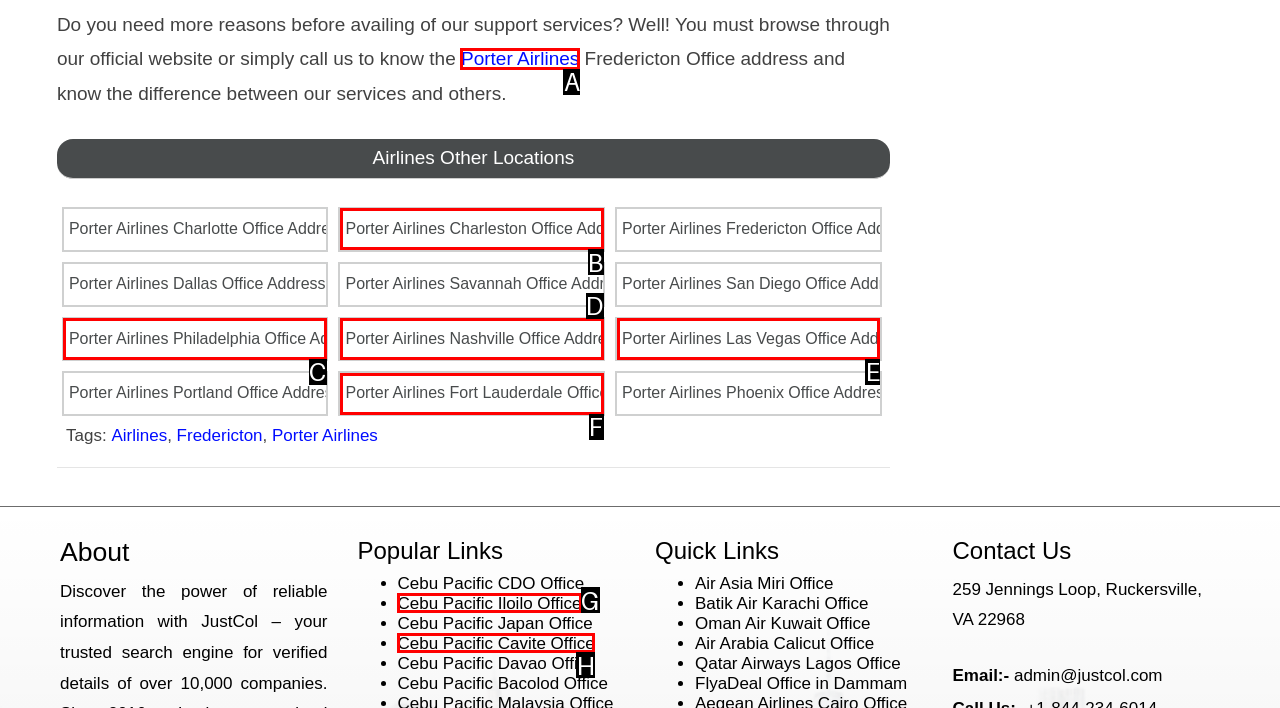Tell me which letter I should select to achieve the following goal: Learn more about Porter Airlines
Answer with the corresponding letter from the provided options directly.

A